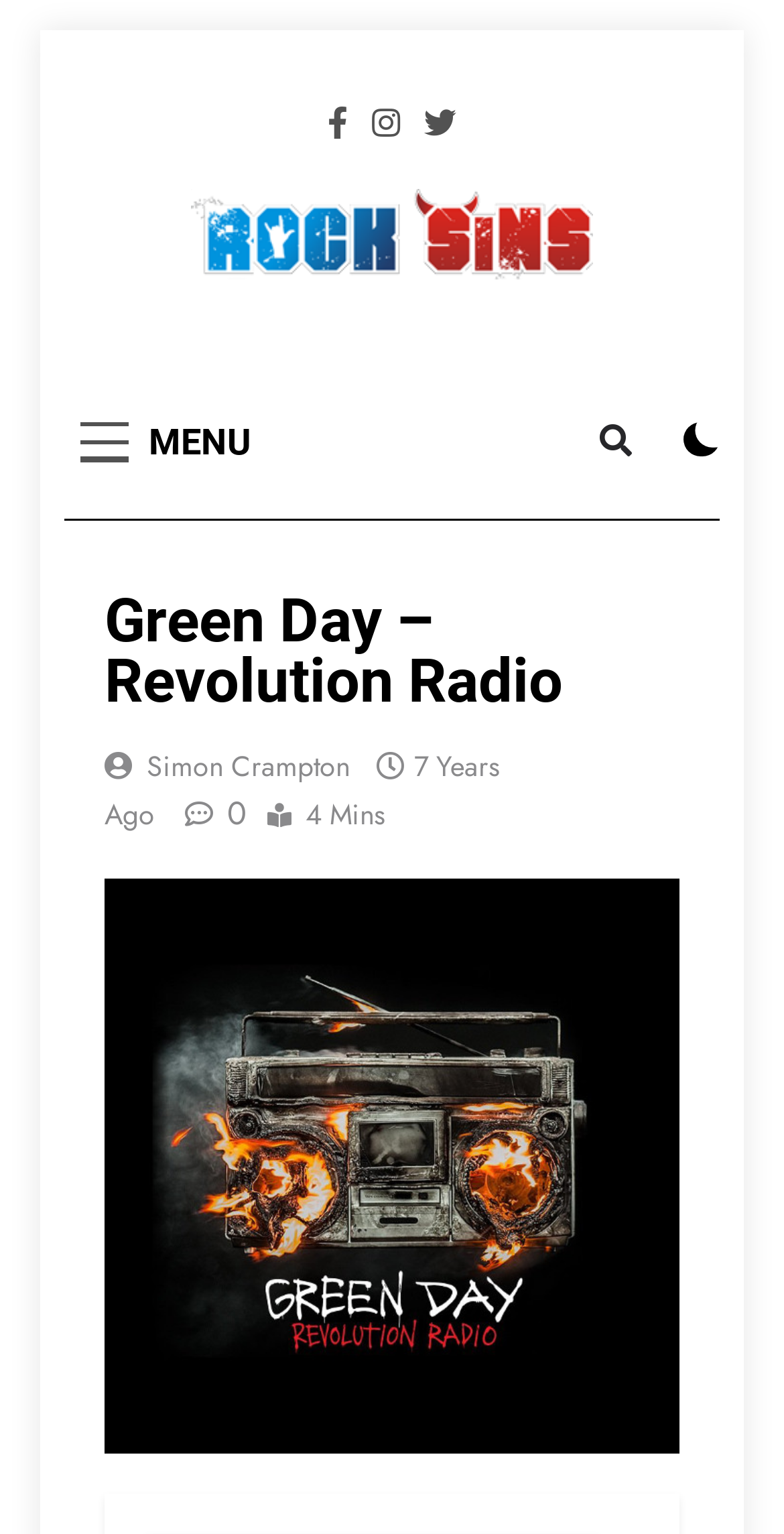Based on the element description: "June 2023", identify the UI element and provide its bounding box coordinates. Use four float numbers between 0 and 1, [left, top, right, bottom].

None